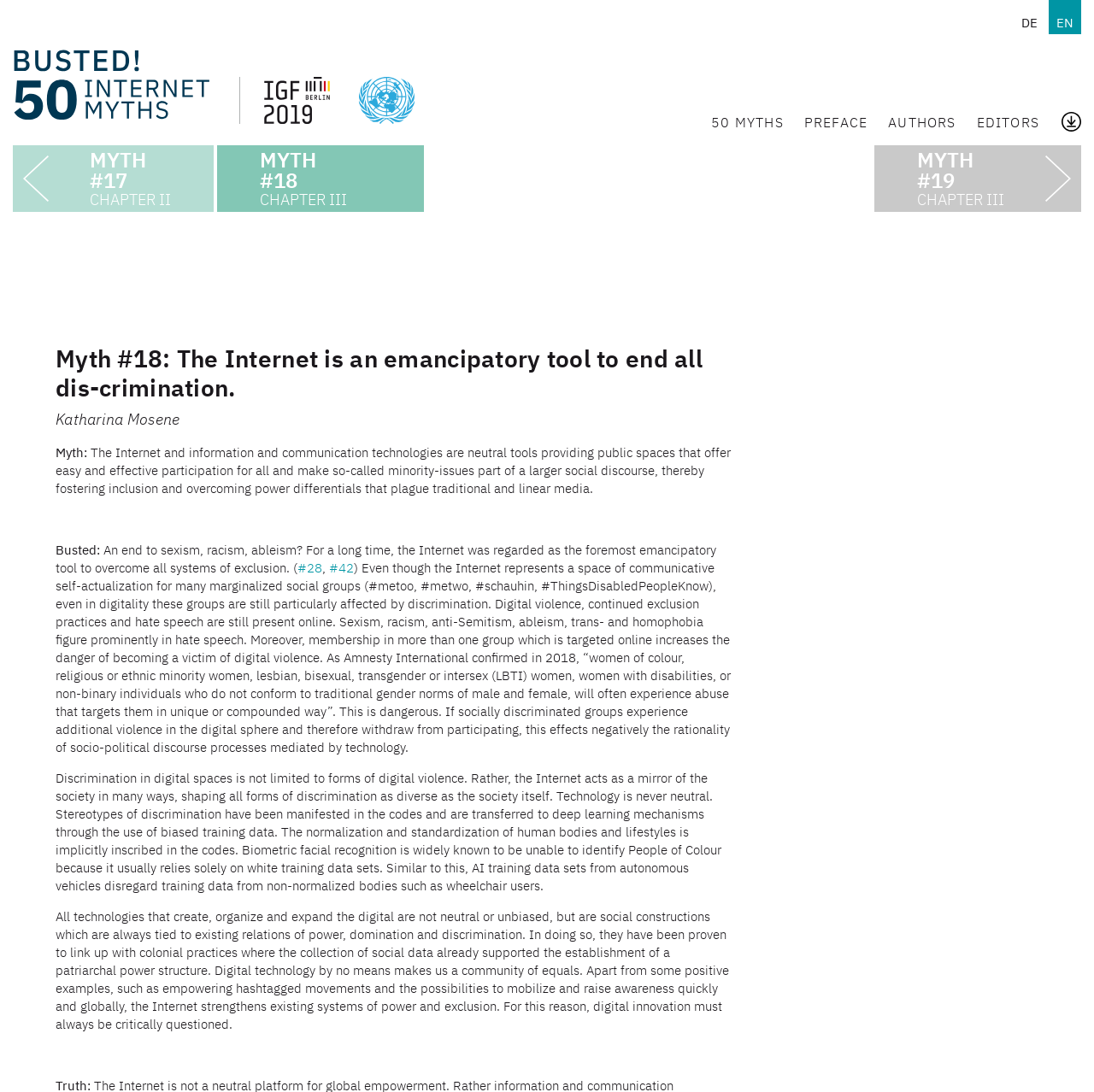Identify the bounding box coordinates of the region I need to click to complete this instruction: "Read 'Myth #18: The Internet is an emancipatory tool to end all dis-crimination.'".

[0.346, 0.183, 0.654, 0.213]